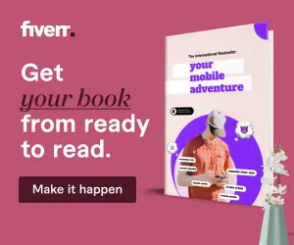Explain the content of the image in detail.

The image promotes Fiverr, showcasing a service aimed at authors and writers to prepare their books for publication. The background features a vibrant pink hue that captures attention, with visually appealing graphics, including a book cover that reads, "The Intentional Entrepreneur: Your Mobile Adventure." A figure, seemingly engaged with mobile technology, adds a contemporary touch to the design. The accompanying text emphasizes the service's value proposition, stating, "Get your book from ready to read," inviting creators to take the next step in their publishing journey with the call to action, "Make it happen." This advertisement effectively communicates Fiverr's commitment to helping authors achieve their publishing goals.